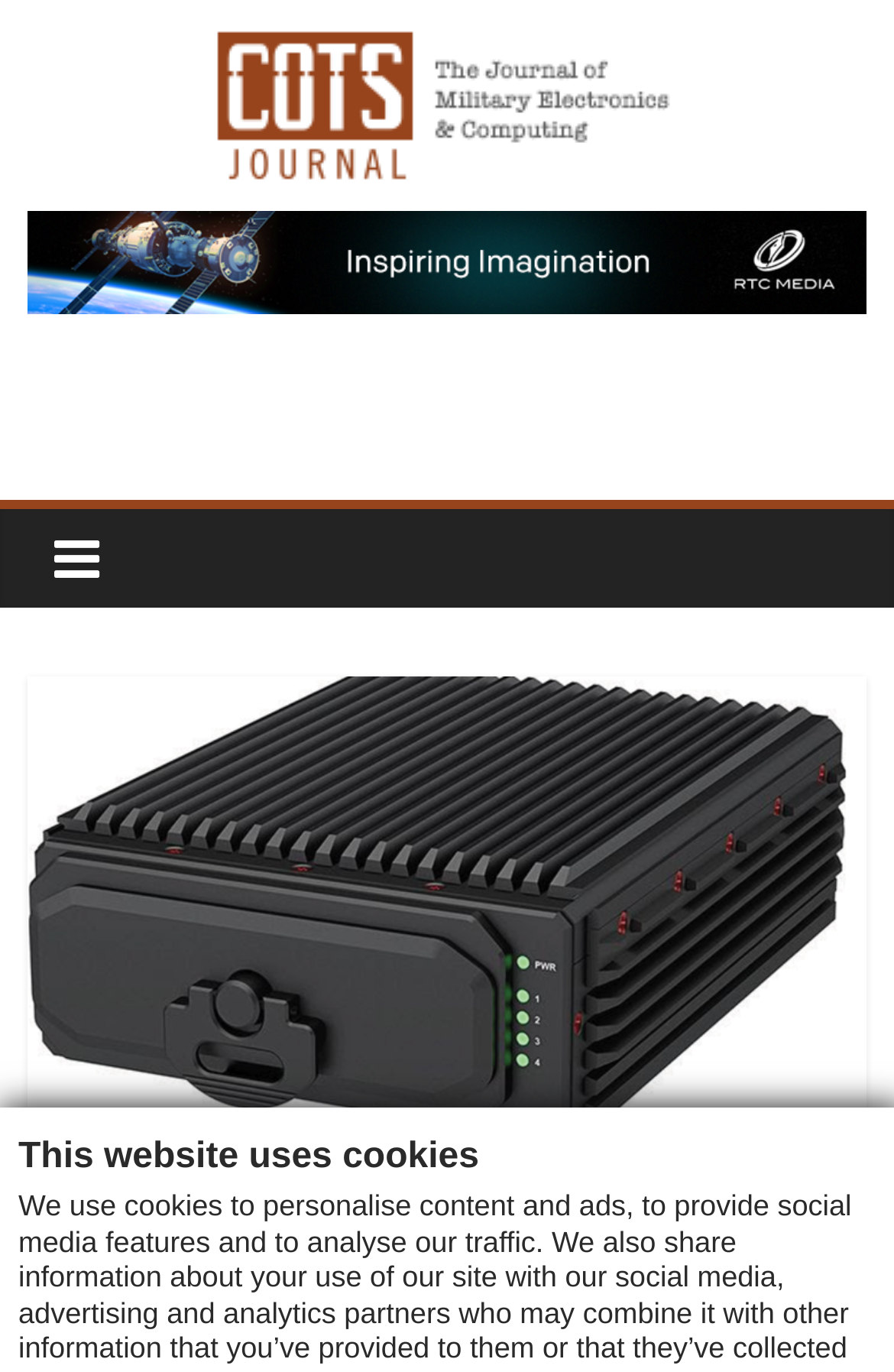Construct a thorough caption encompassing all aspects of the webpage.

The webpage appears to be the homepage of COTS Journal, a publication focused on military electronics and computing. At the top of the page, there is a heading that informs visitors that the website uses cookies. Below this, there is a prominent link to COTS Journal, accompanied by an image with the same name. 

To the right of the image, there is a heading with the title "COTS Journal" and a link with the same name. Below this, the text "The Journal of Military Electronics & Computing" is displayed. 

The main content of the page is divided into two sections. The left section contains a series of links, including "COTS Picks", which is positioned near the bottom of the page. The right section appears to be a complementary section, taking up most of the page's width. It contains a link and some whitespace characters. 

At the very top of the page, the title "General Micro Systems (GMS) Redefines Handheld, Removable Mass Storage with the New X9 Spider Storage Module for U.S. Military Applications – COTS Journal" is displayed, which seems to be a news article or press release related to military applications.